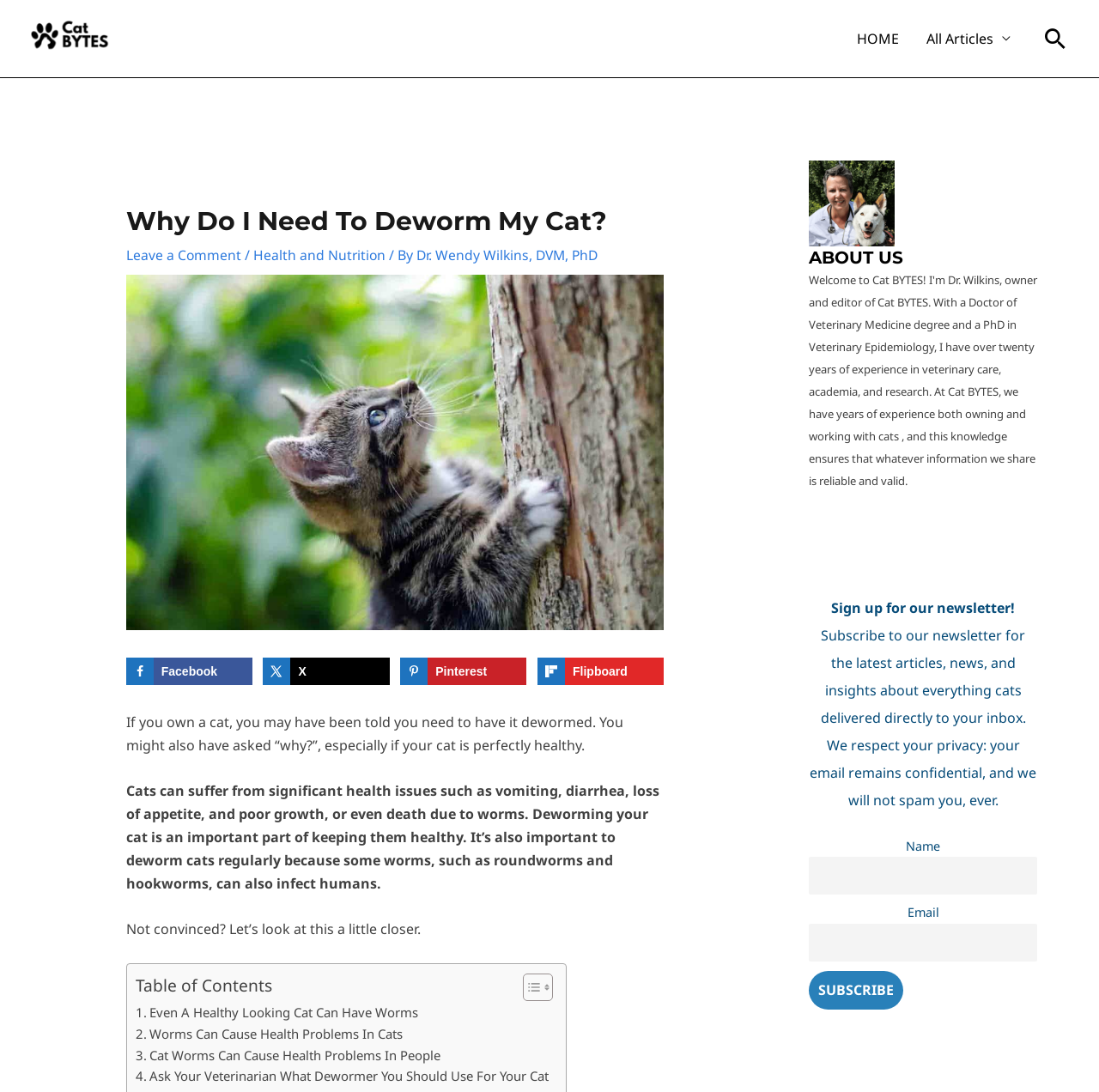Determine the bounding box coordinates of the region to click in order to accomplish the following instruction: "Click on the 'HOME' link". Provide the coordinates as four float numbers between 0 and 1, specifically [left, top, right, bottom].

[0.767, 0.024, 0.83, 0.047]